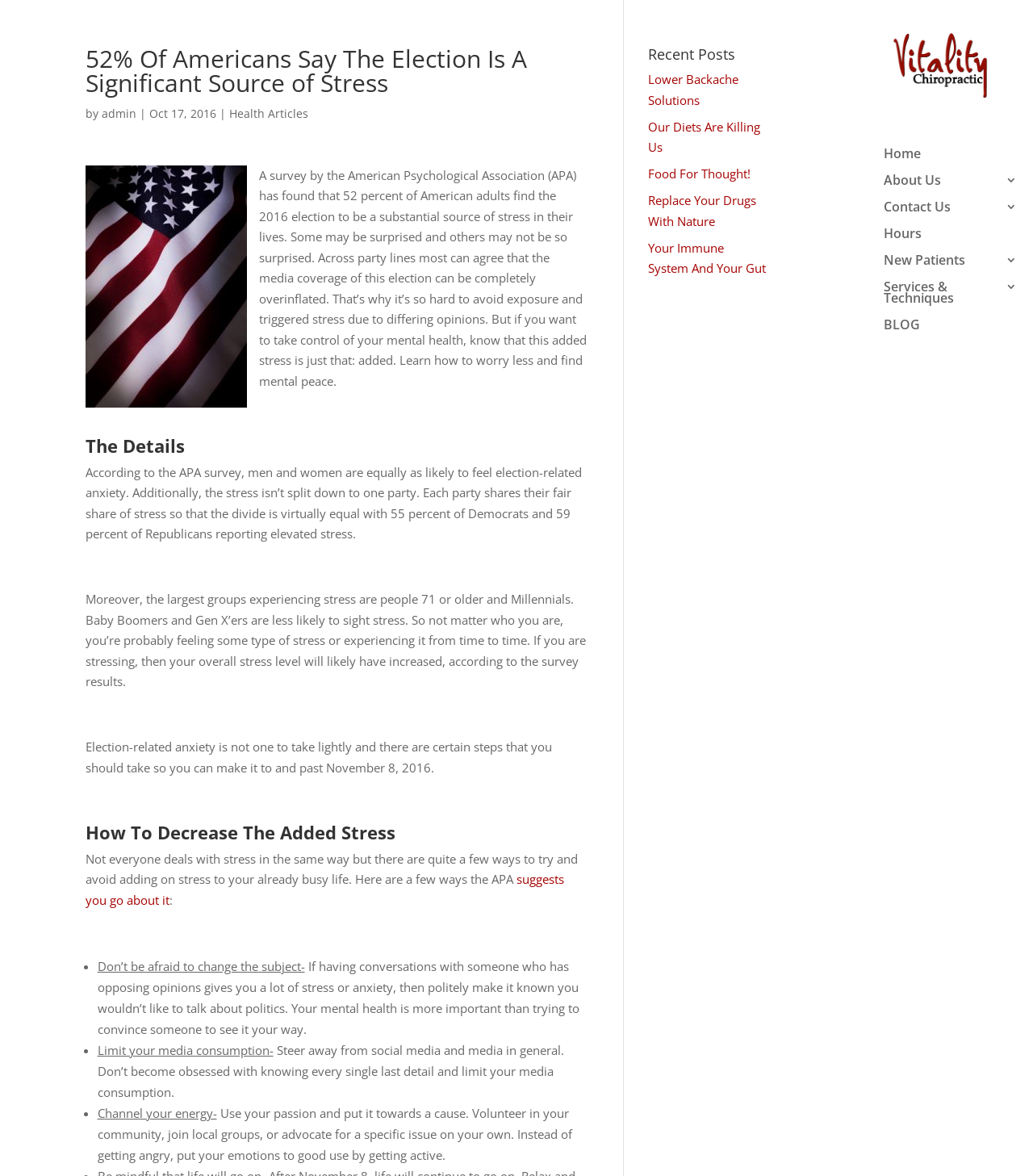Identify the bounding box coordinates of the specific part of the webpage to click to complete this instruction: "Click on the 'Lower Backache Solutions' post".

[0.628, 0.06, 0.715, 0.092]